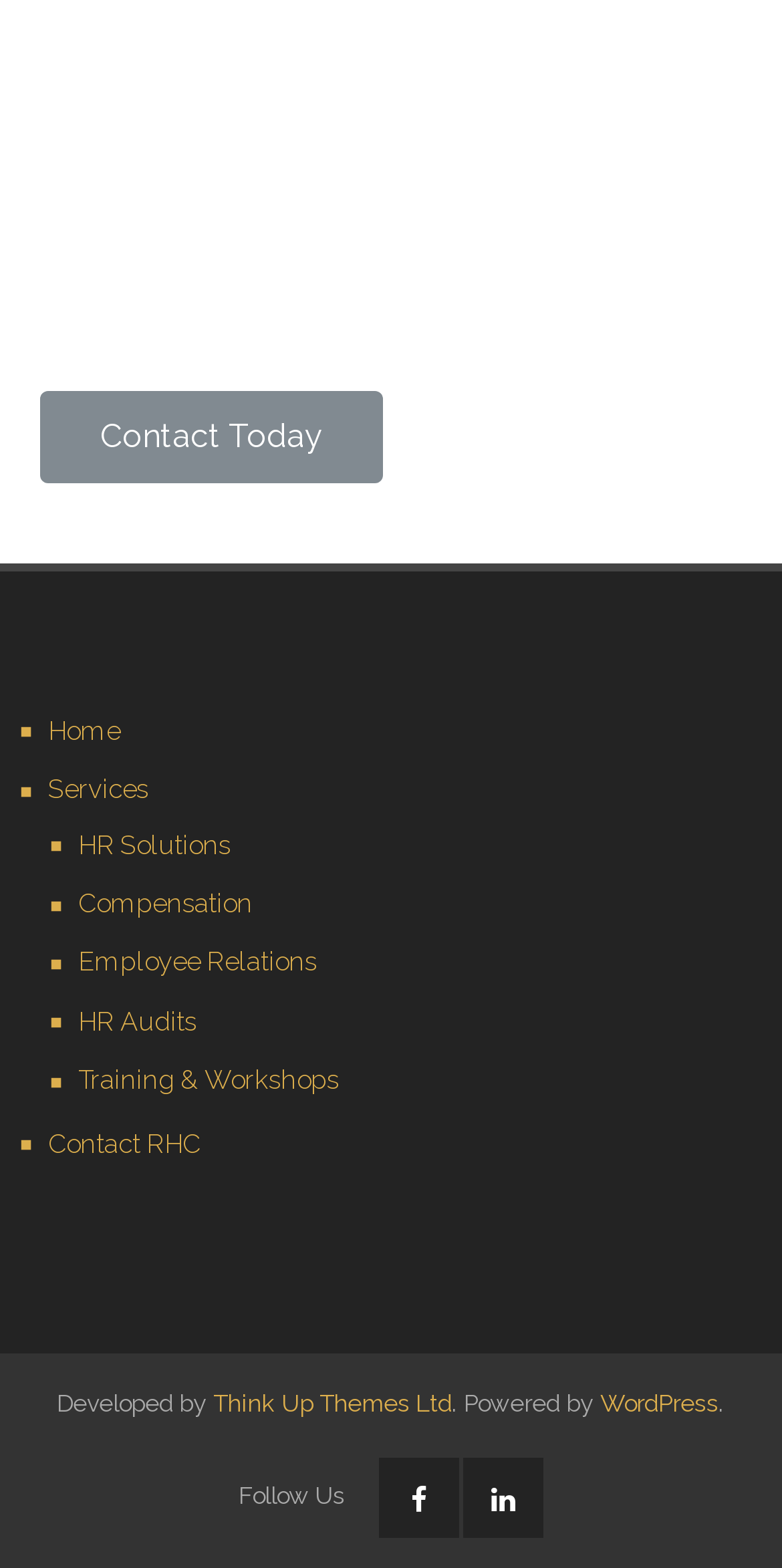Can you find the bounding box coordinates for the element that needs to be clicked to execute this instruction: "Go to Home"? The coordinates should be given as four float numbers between 0 and 1, i.e., [left, top, right, bottom].

[0.026, 0.45, 0.154, 0.482]